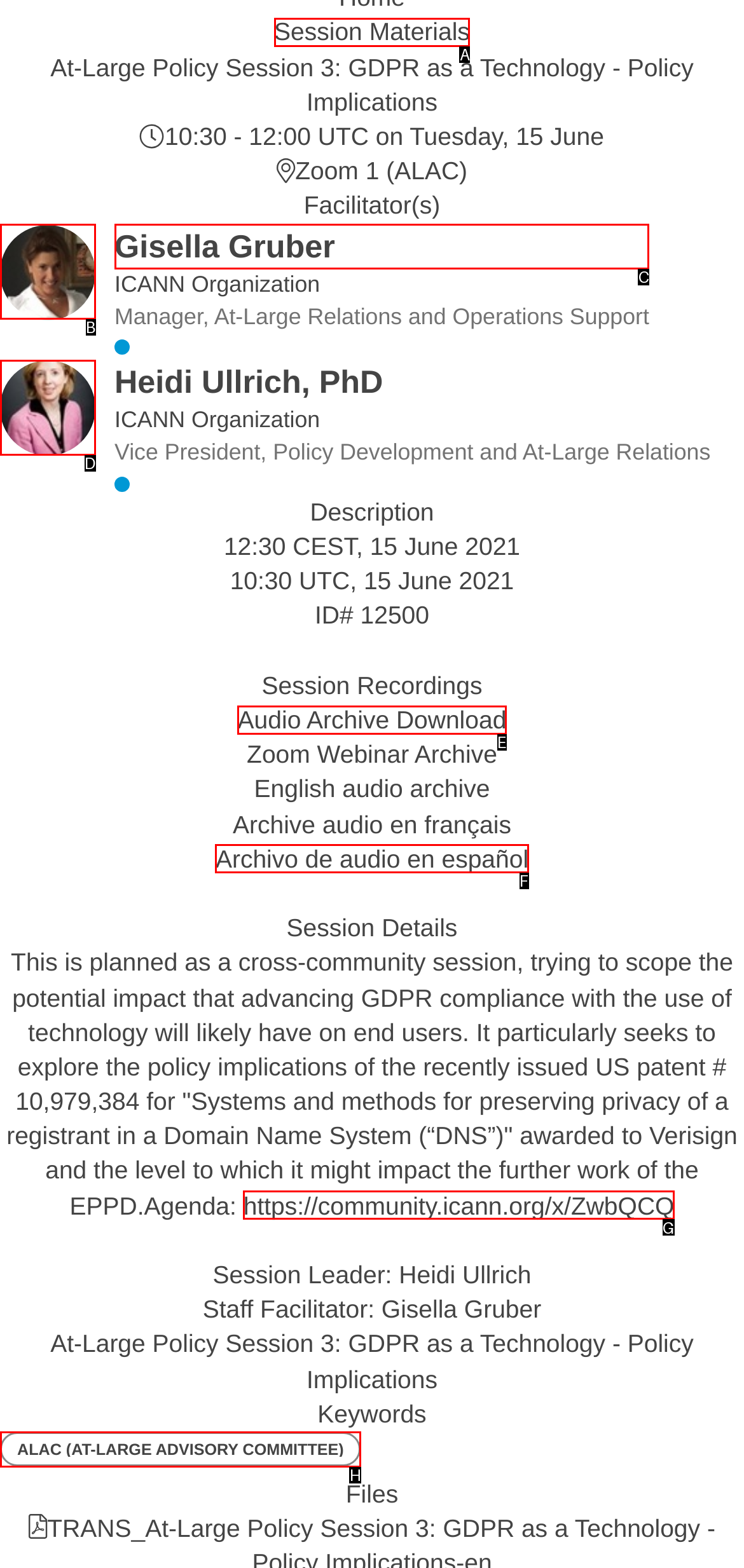Determine the HTML element that aligns with the description: https://community.icann.org/x/ZwbQCQ
Answer by stating the letter of the appropriate option from the available choices.

G